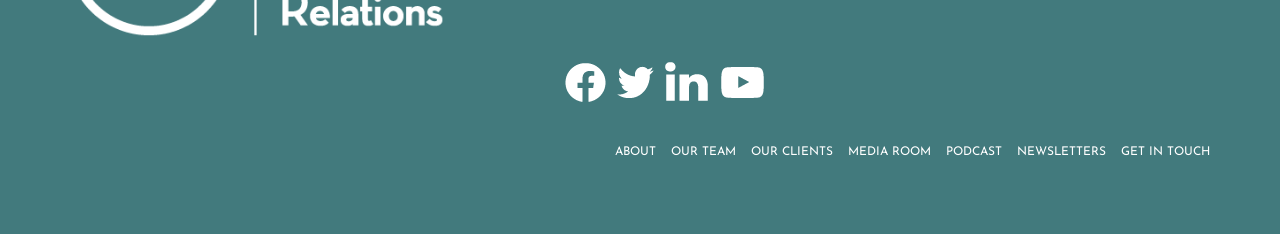Determine the bounding box coordinates of the element that should be clicked to execute the following command: "learn about the team".

[0.52, 0.624, 0.579, 0.696]